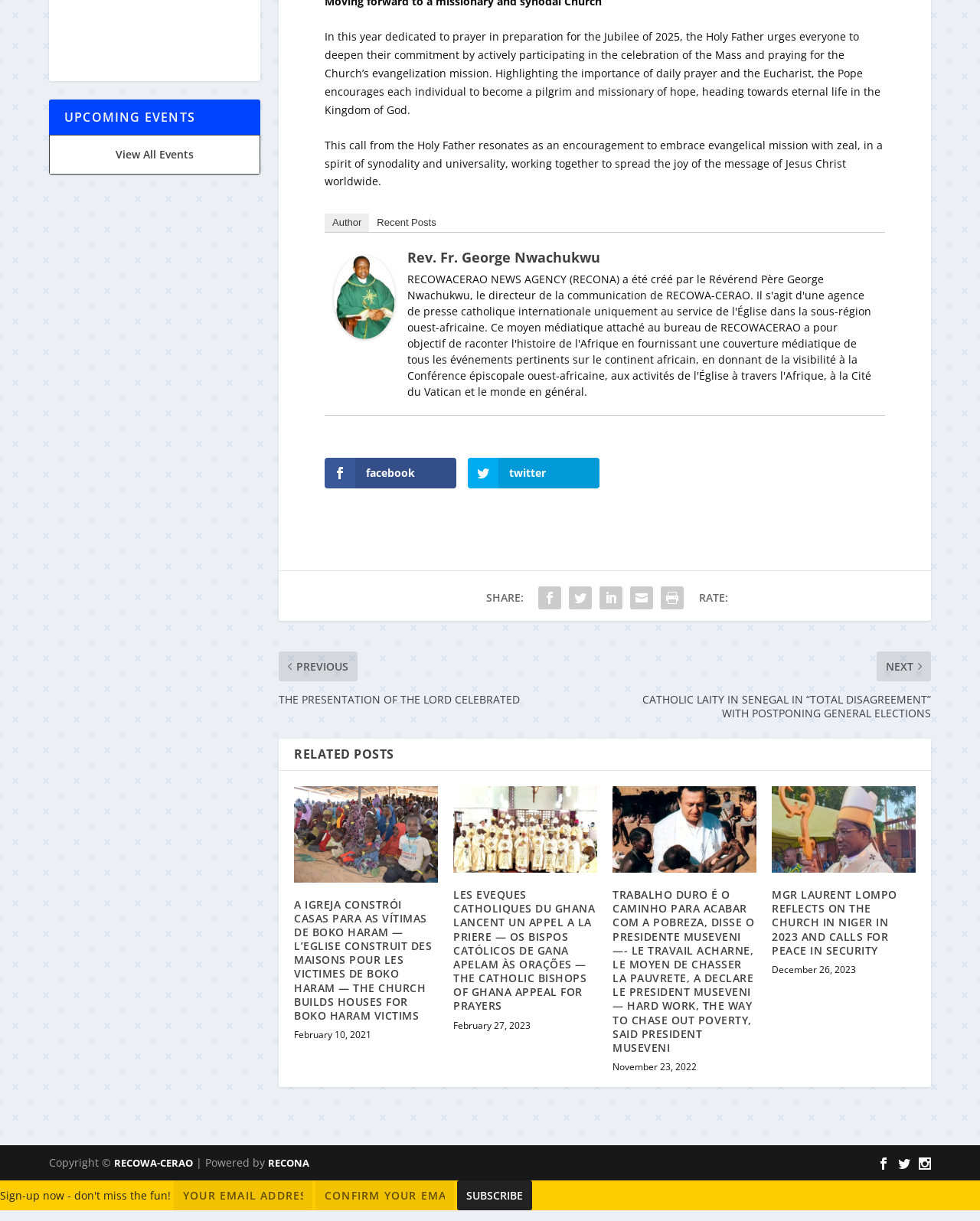Locate the bounding box coordinates of the UI element described by: "View All Events". The bounding box coordinates should consist of four float numbers between 0 and 1, i.e., [left, top, right, bottom].

[0.05, 0.119, 0.266, 0.152]